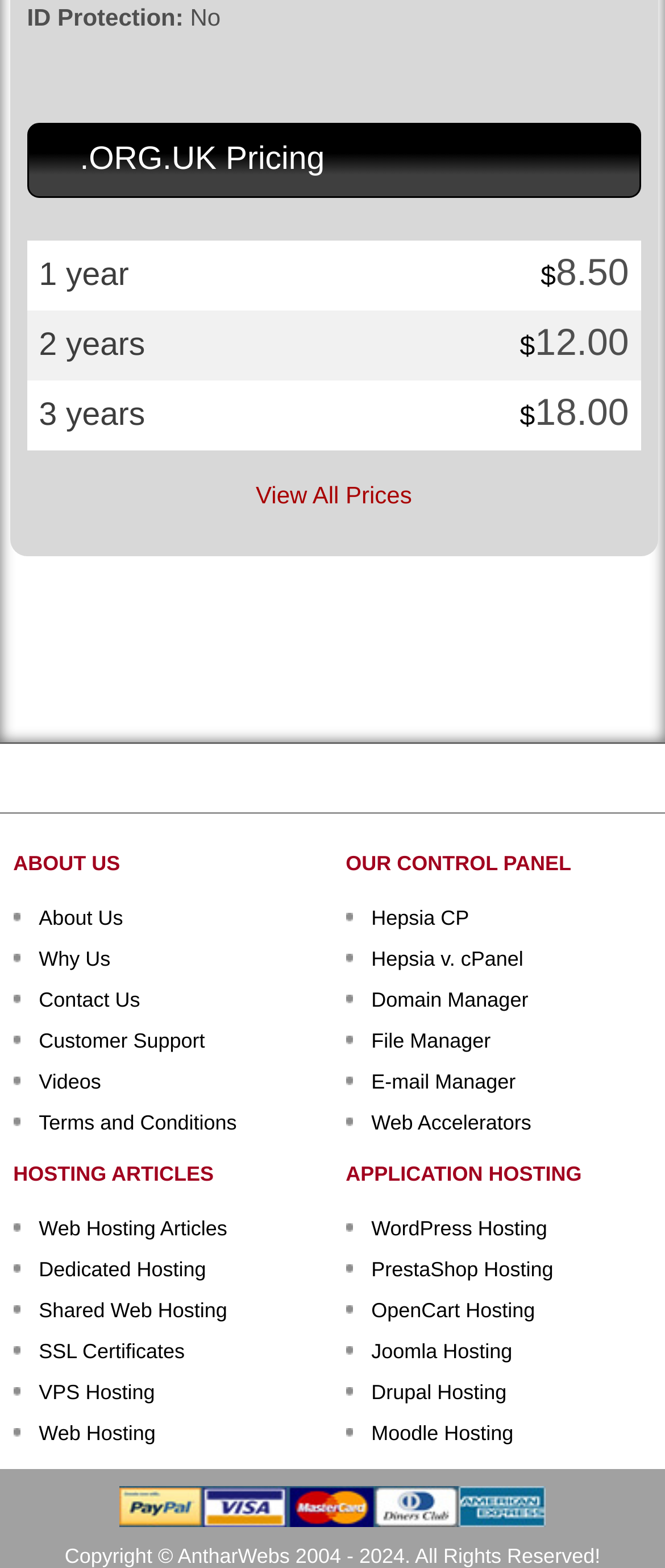What is the first link in 'APPLICATION HOSTING'?
Please provide a single word or phrase based on the screenshot.

WordPress Hosting